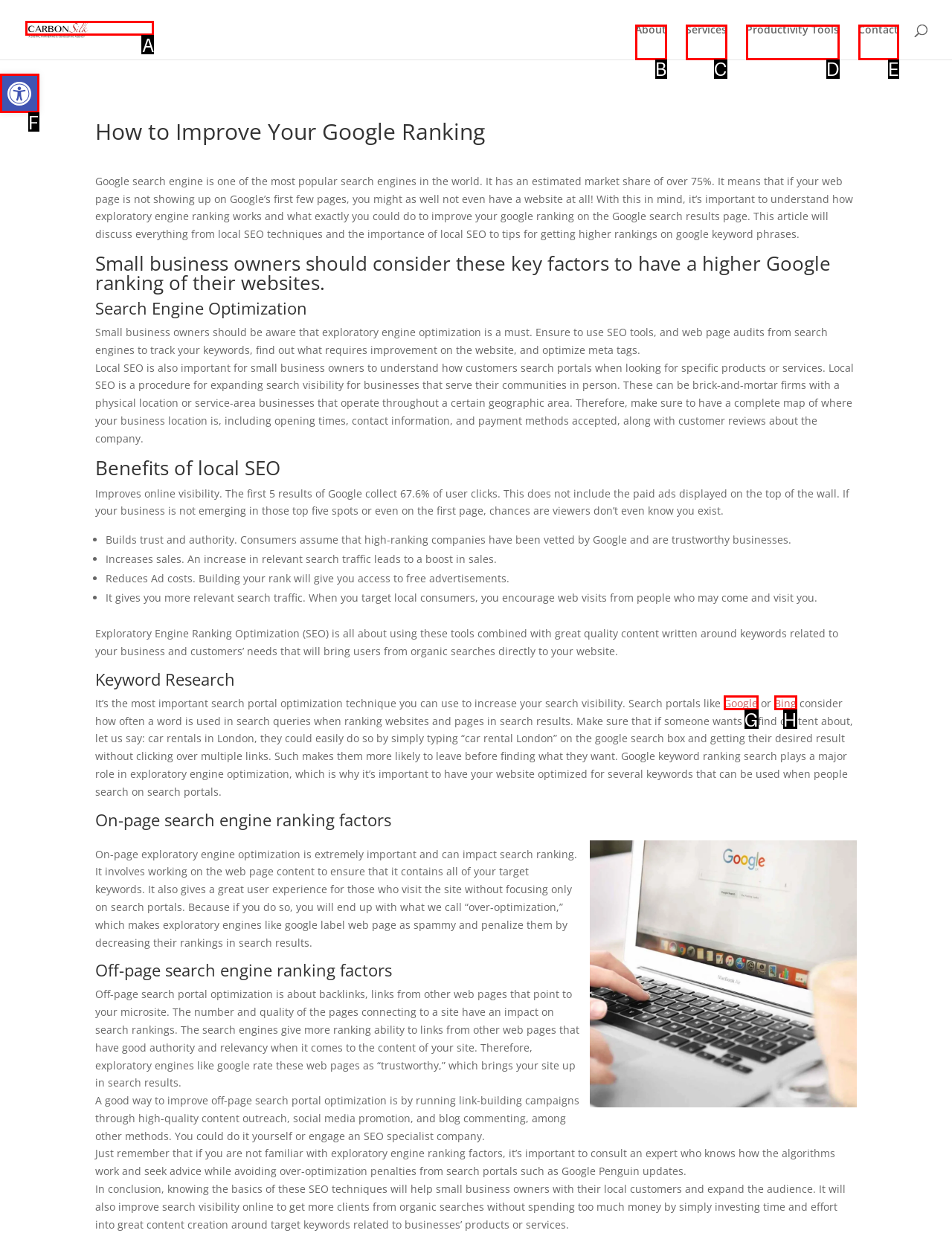Point out the specific HTML element to click to complete this task: Open the toolbar accessibility tools Reply with the letter of the chosen option.

F